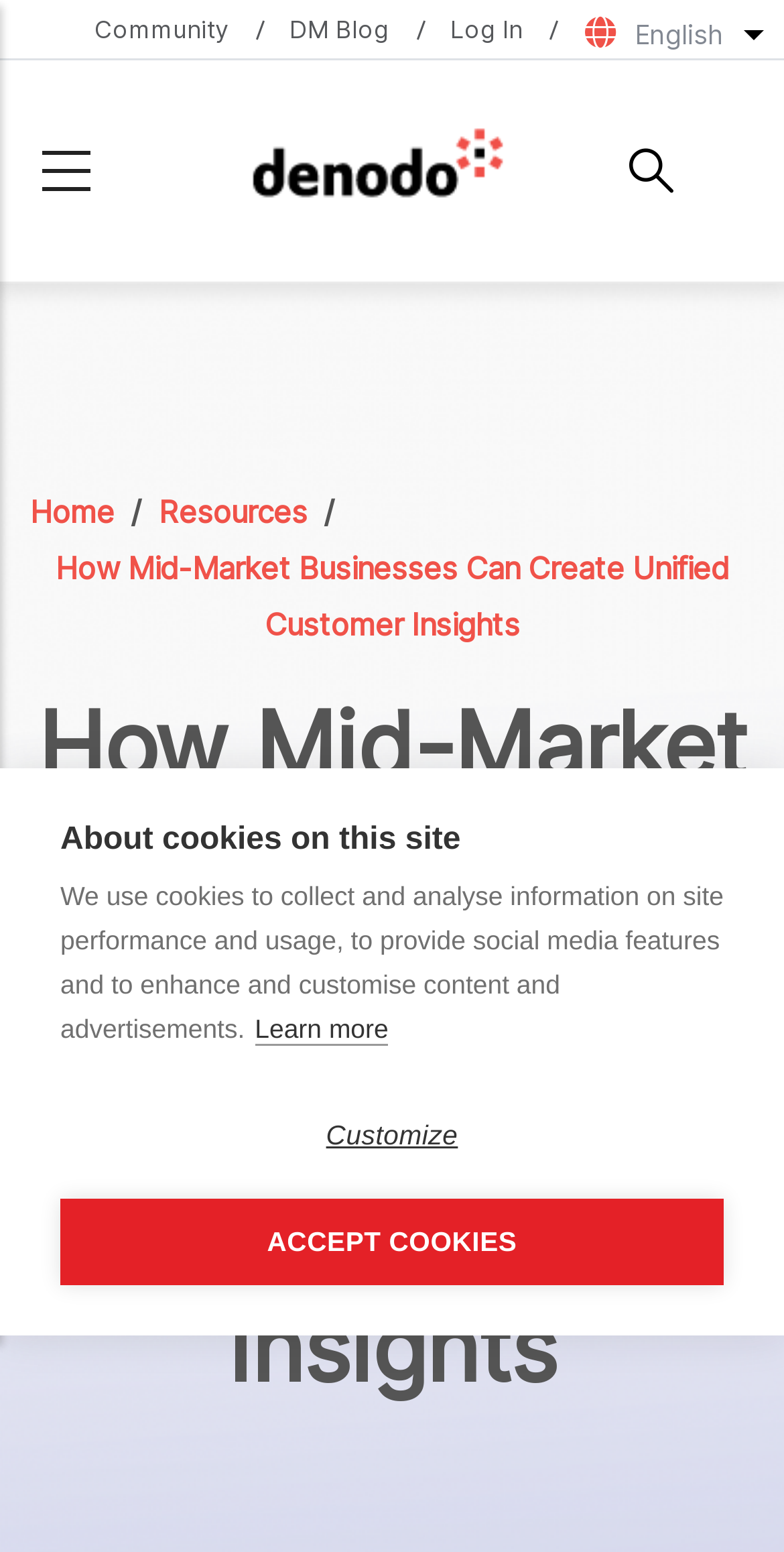How many buttons are in the cookie dialog?
Please answer the question with a single word or phrase, referencing the image.

2